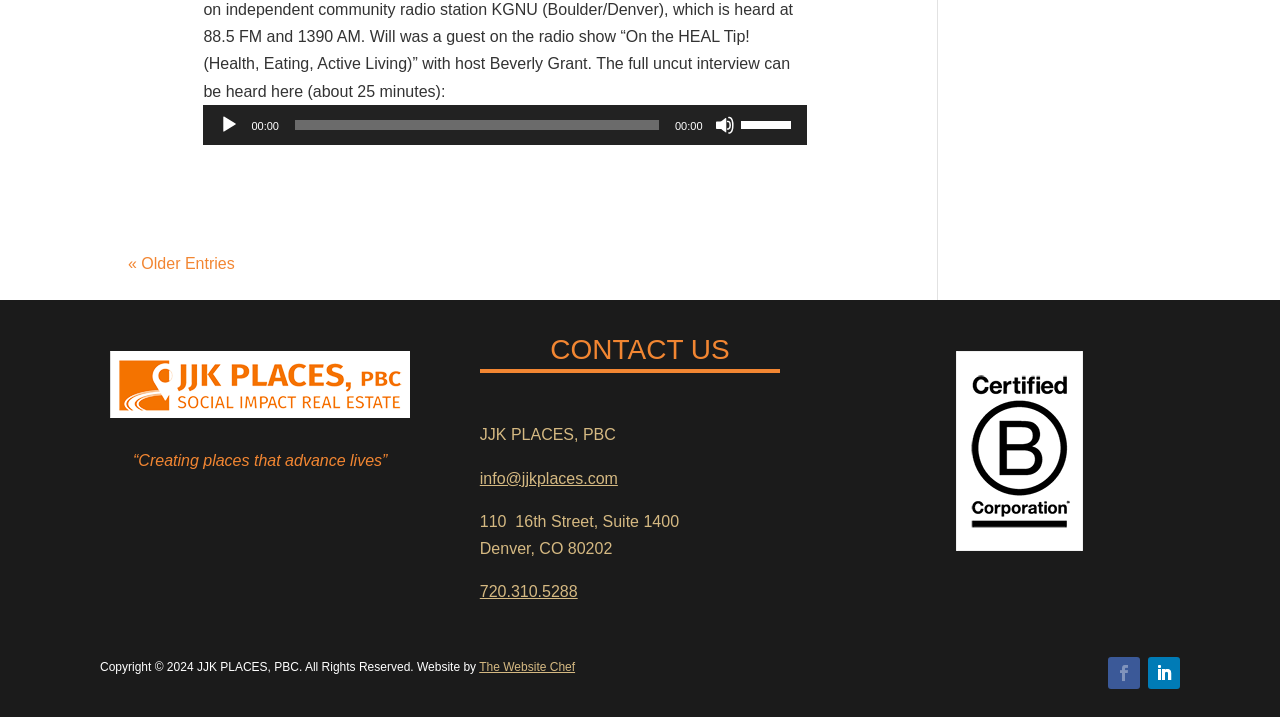Pinpoint the bounding box coordinates of the element that must be clicked to accomplish the following instruction: "Play the audio". The coordinates should be in the format of four float numbers between 0 and 1, i.e., [left, top, right, bottom].

[0.171, 0.16, 0.187, 0.188]